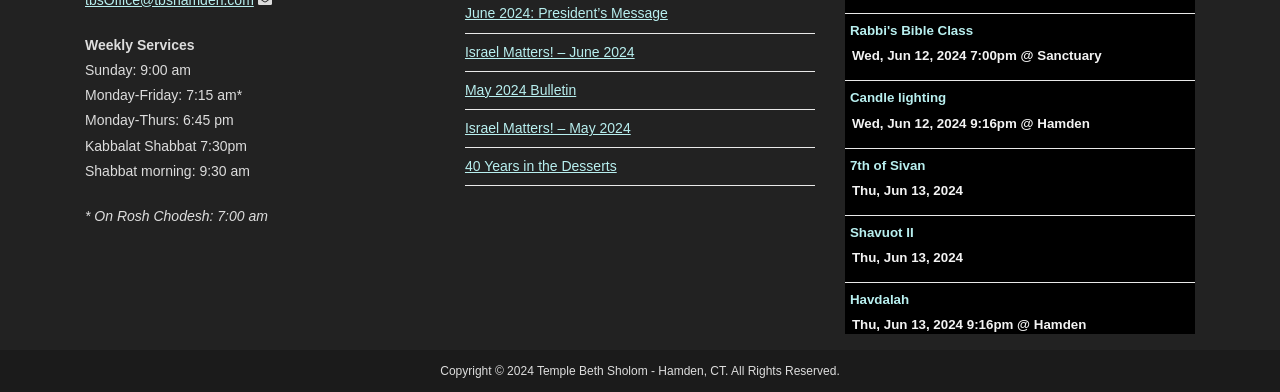Please provide a one-word or short phrase answer to the question:
What is the title of the first link?

President’s Message